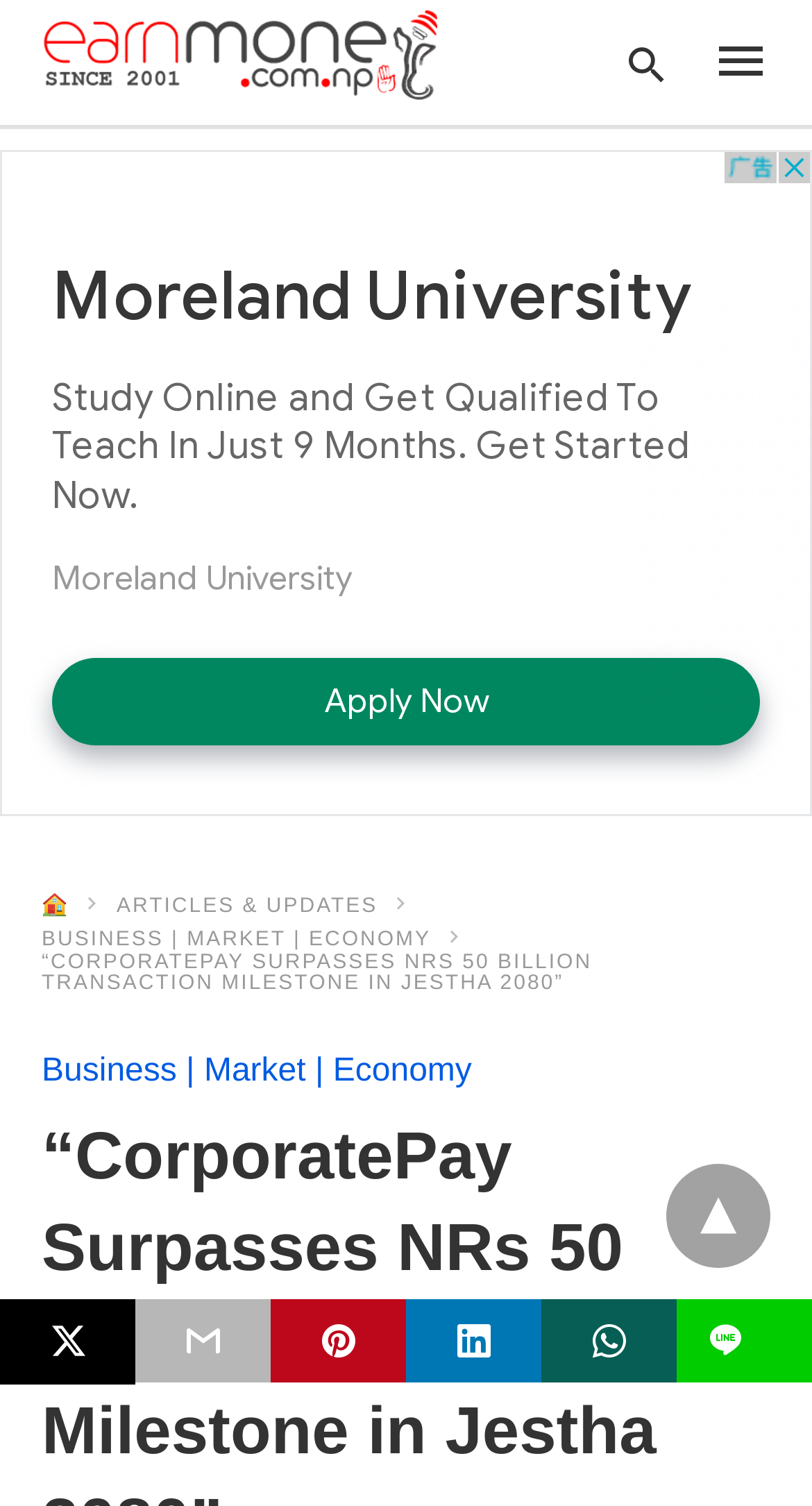What is the name of the website?
Using the information presented in the image, please offer a detailed response to the question.

The name of the website can be found at the top left corner of the webpage, where it says 'CorporatePay Surpasses NRs 50 Billion Transaction Milestone in Jestha 2080' followed by 'Earn Money Nepal'.